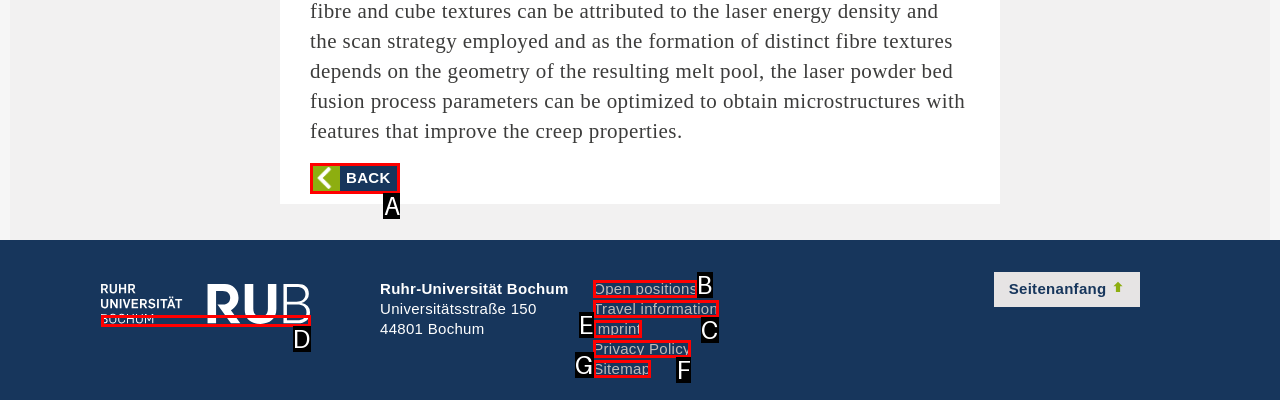Pick the option that corresponds to: Privacy Policy
Provide the letter of the correct choice.

F